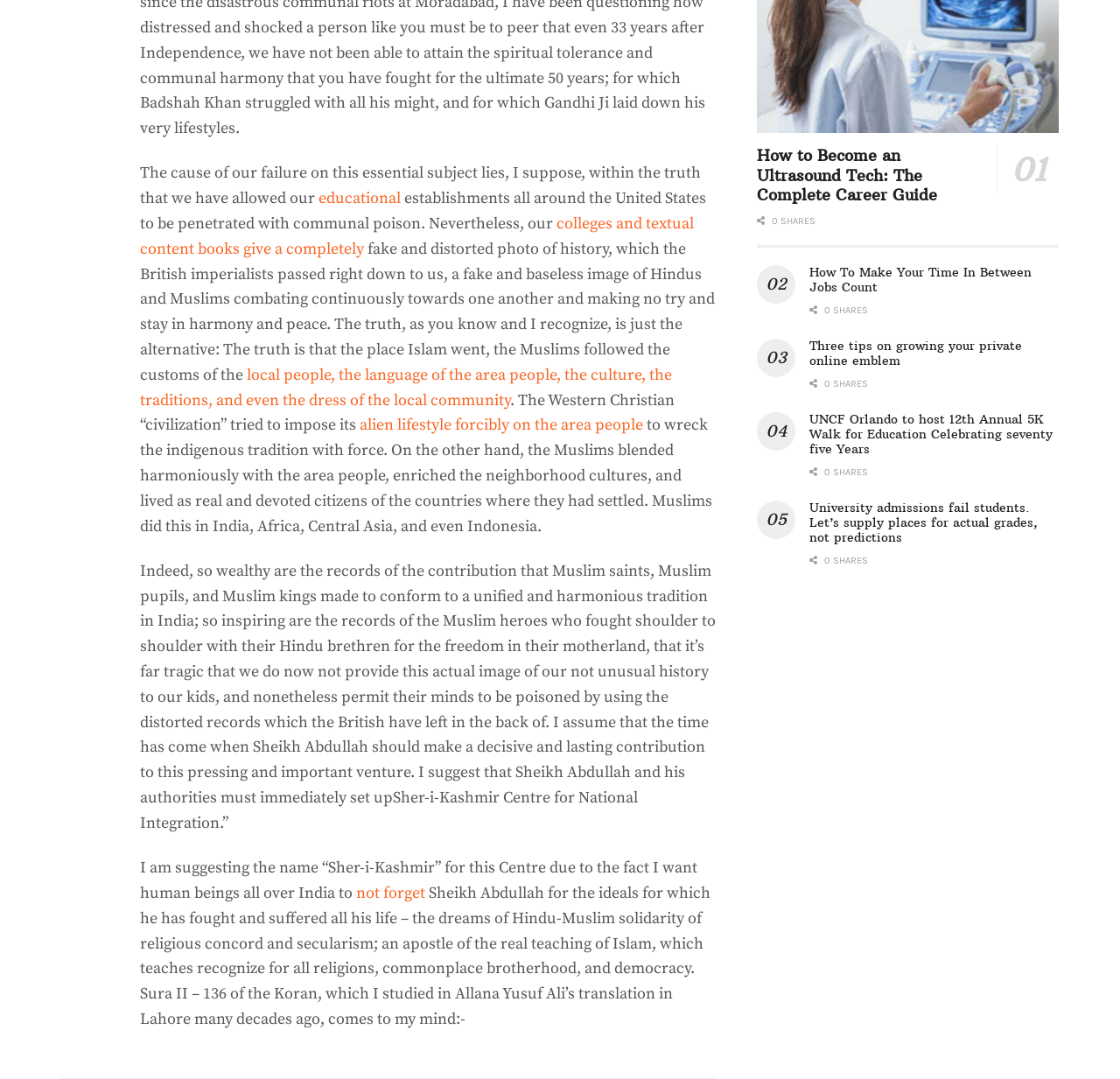Answer the question in one word or a short phrase:
What is the theme of the links listed at the bottom of the page?

Education and career development